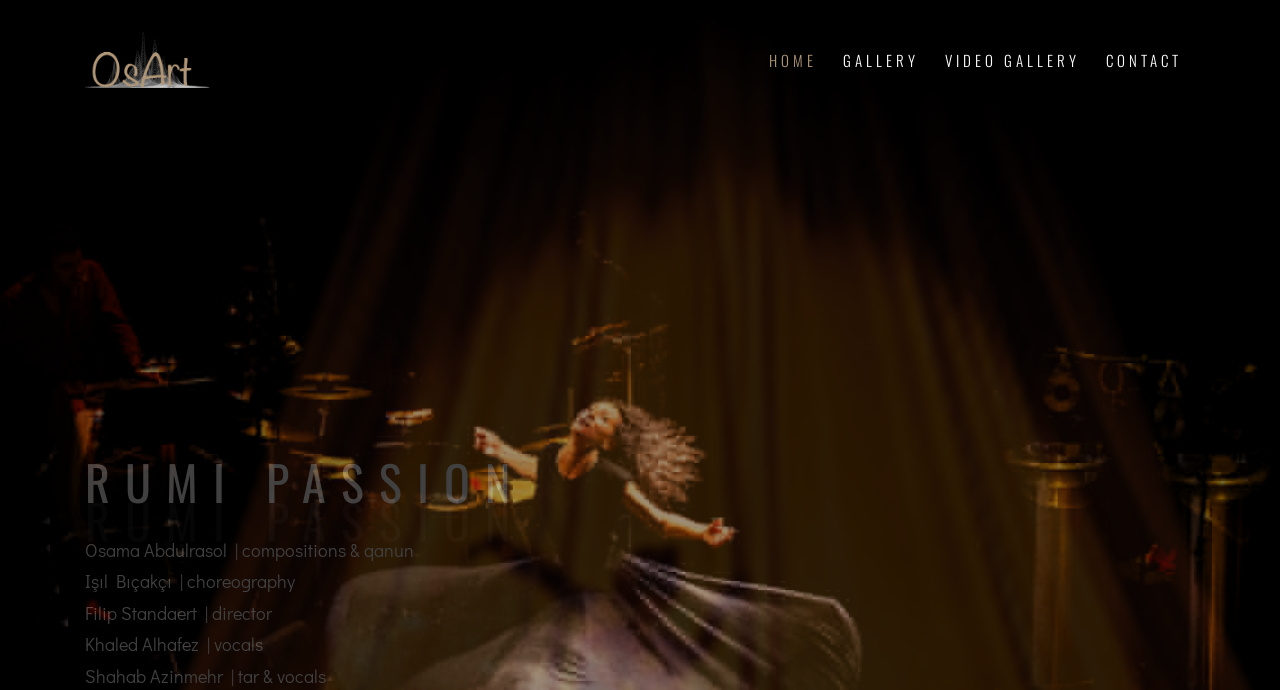Given the webpage screenshot and the description, determine the bounding box coordinates (top-left x, top-left y, bottom-right x, bottom-right y) that define the location of the UI element matching this description: Contact

[0.858, 0.055, 0.93, 0.119]